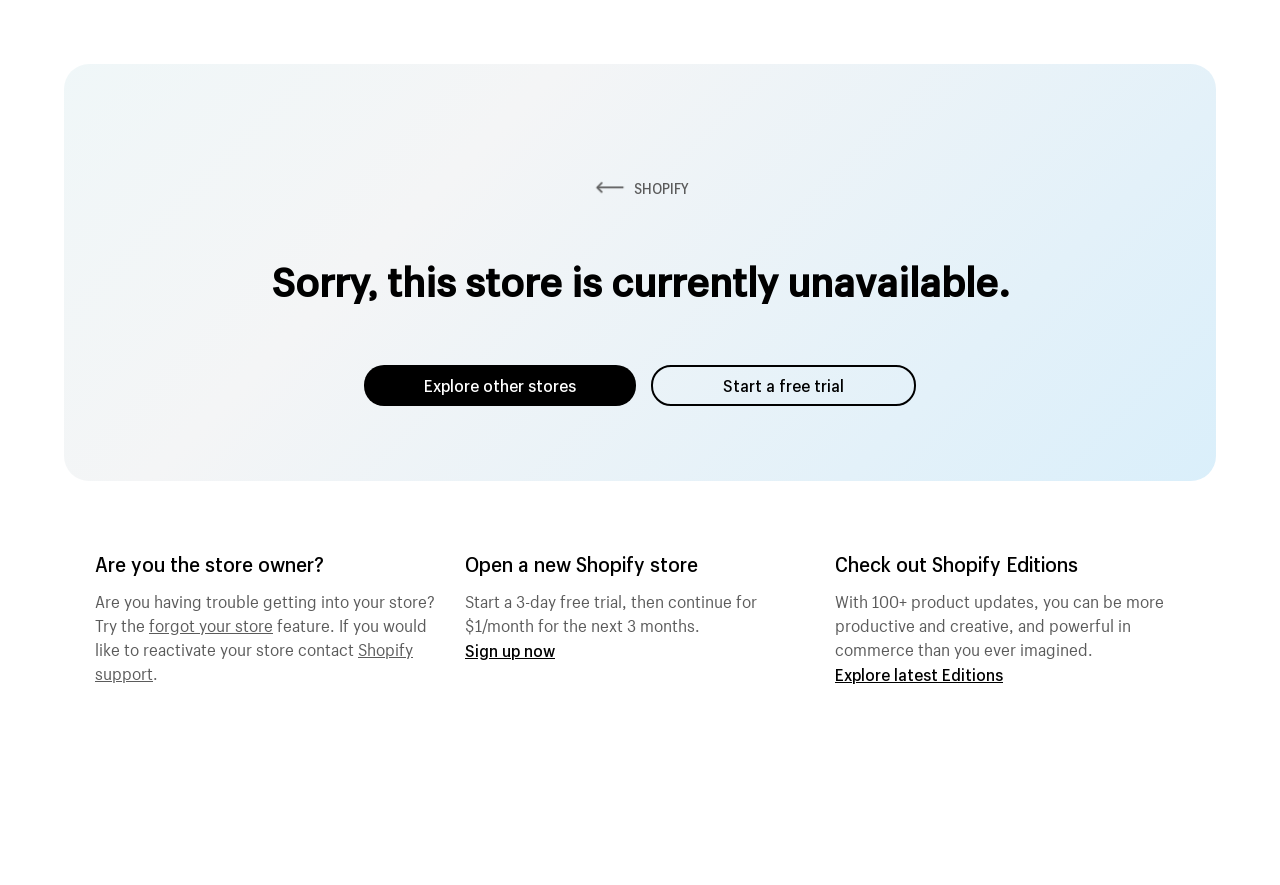What is the action suggested for new users?
From the image, respond using a single word or phrase.

Sign up now